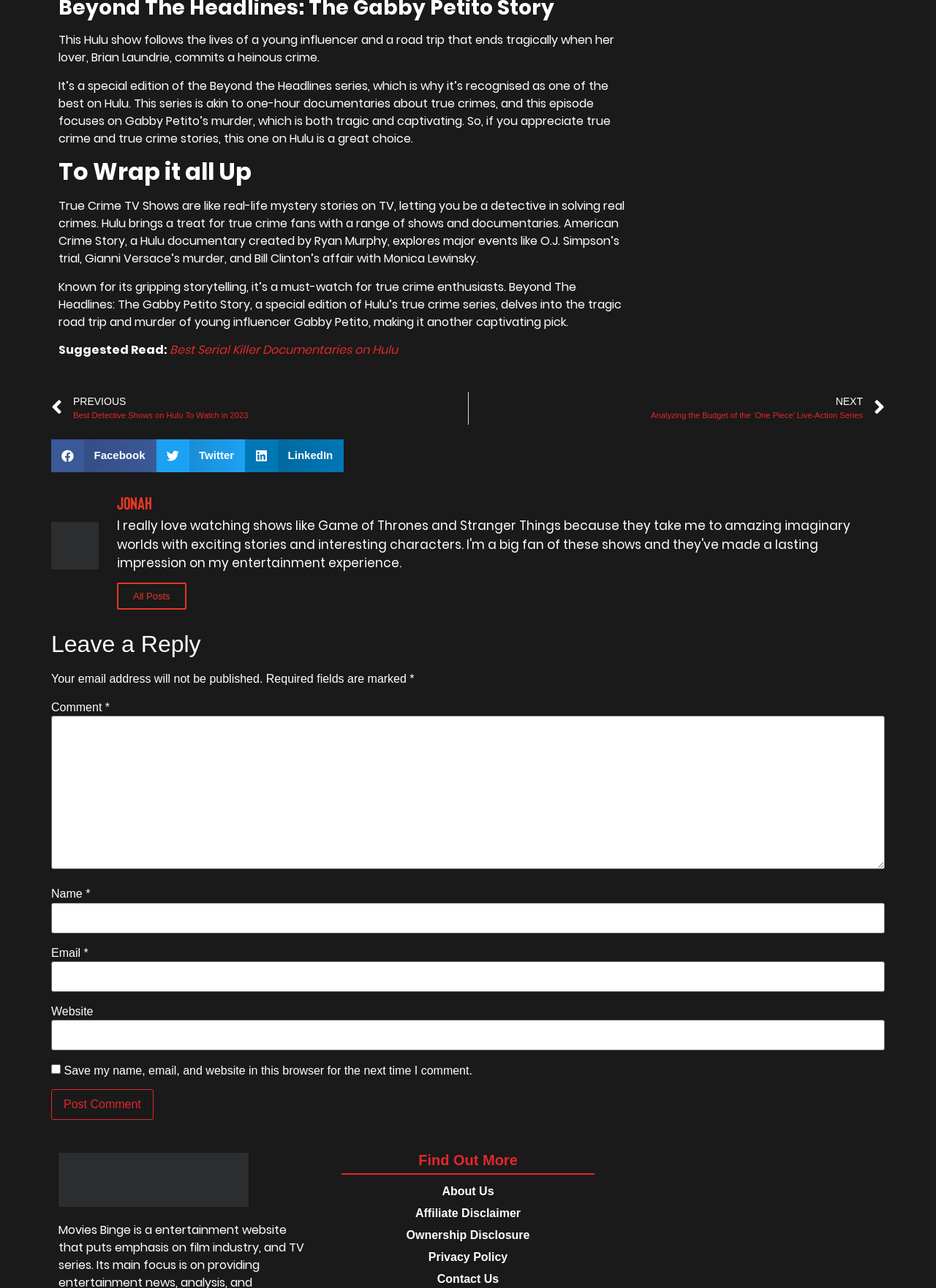Find the bounding box coordinates for the area that must be clicked to perform this action: "Read the article about Gabby Petito".

[0.062, 0.06, 0.652, 0.114]